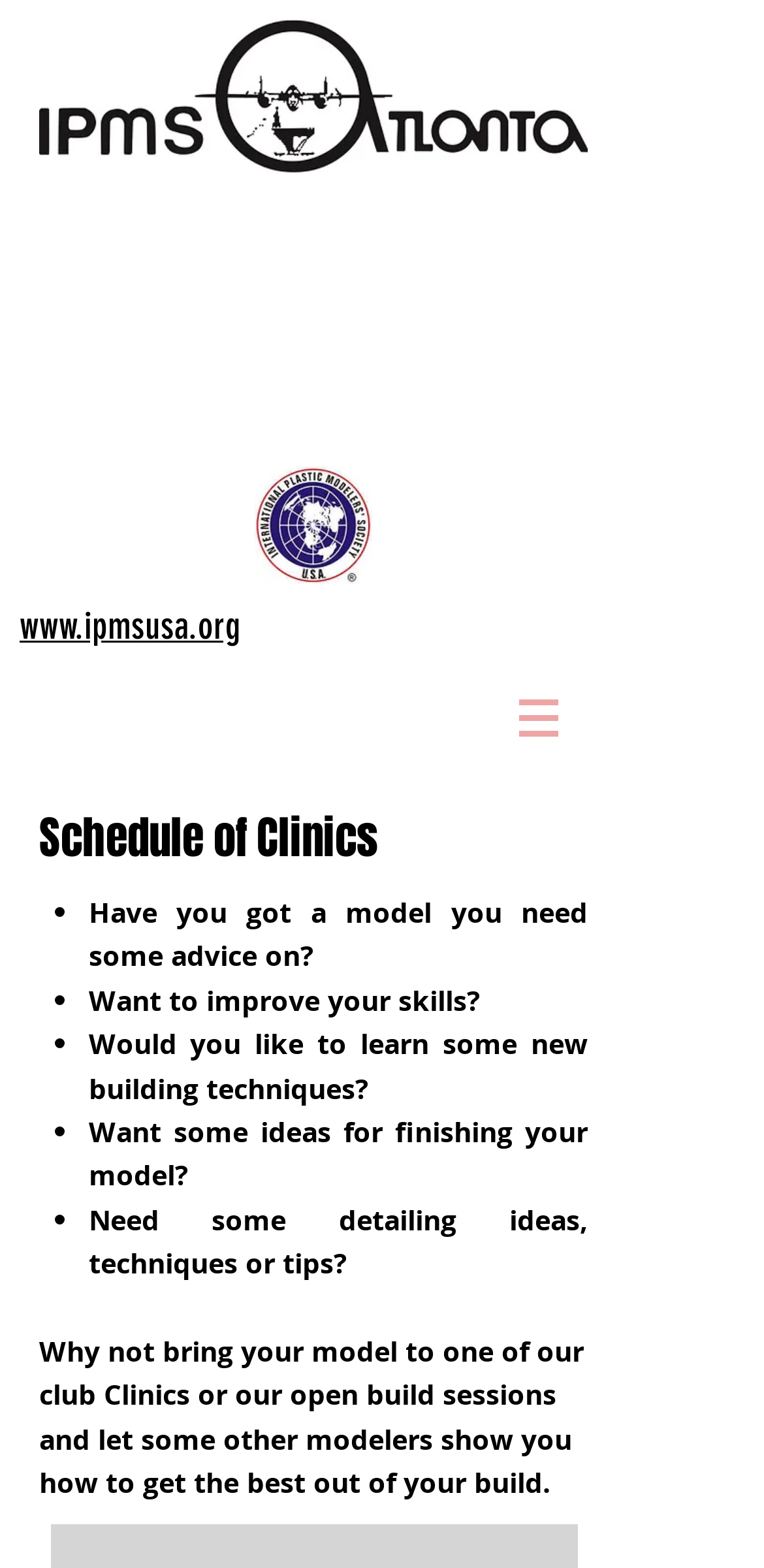Please provide a brief answer to the following inquiry using a single word or phrase:
How many options are listed for getting help with your model?

5